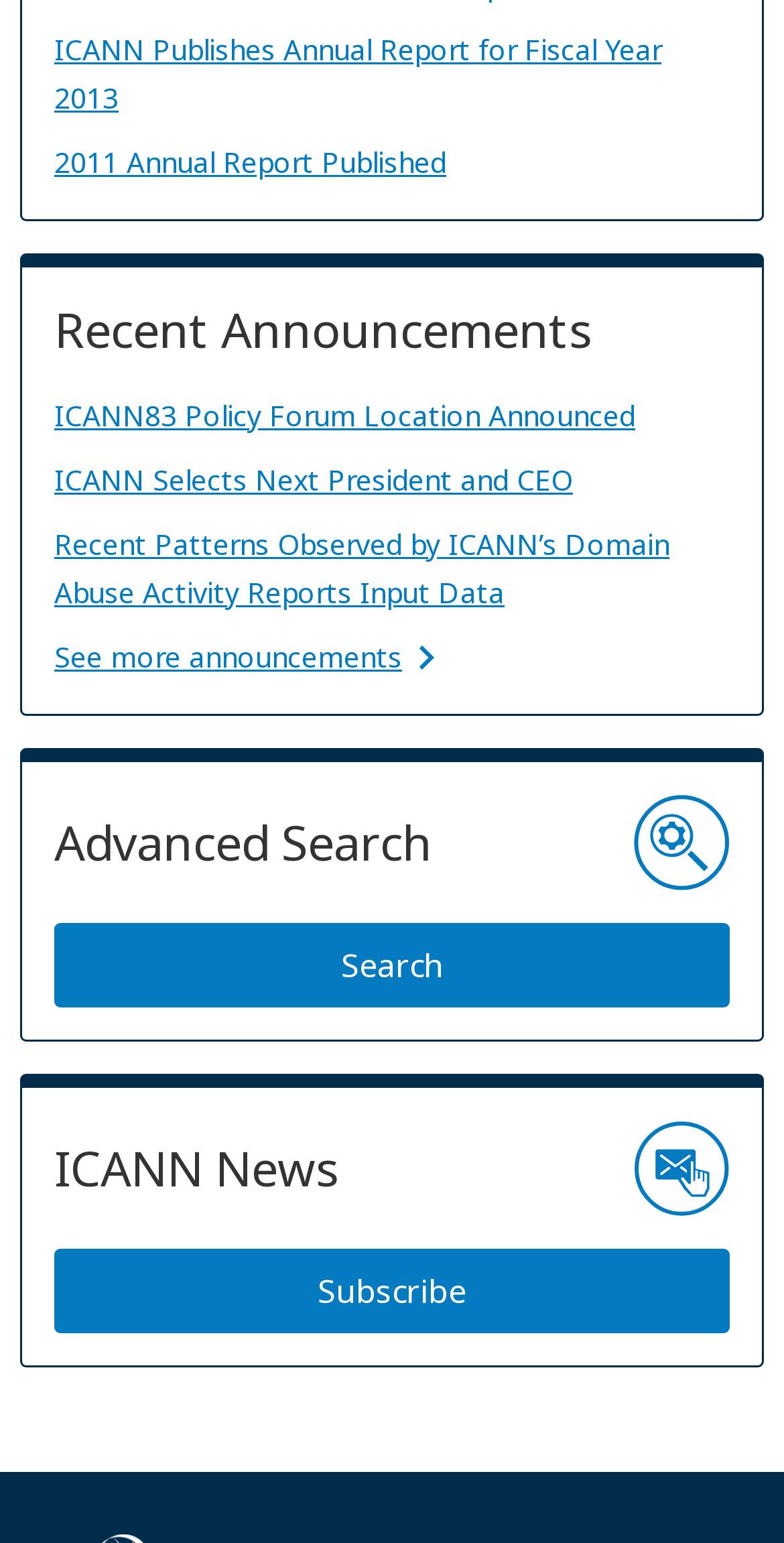Using the element description: "X", determine the bounding box coordinates for the specified UI element. The coordinates should be four float numbers between 0 and 1, [left, top, right, bottom].

[0.077, 0.245, 0.128, 0.271]